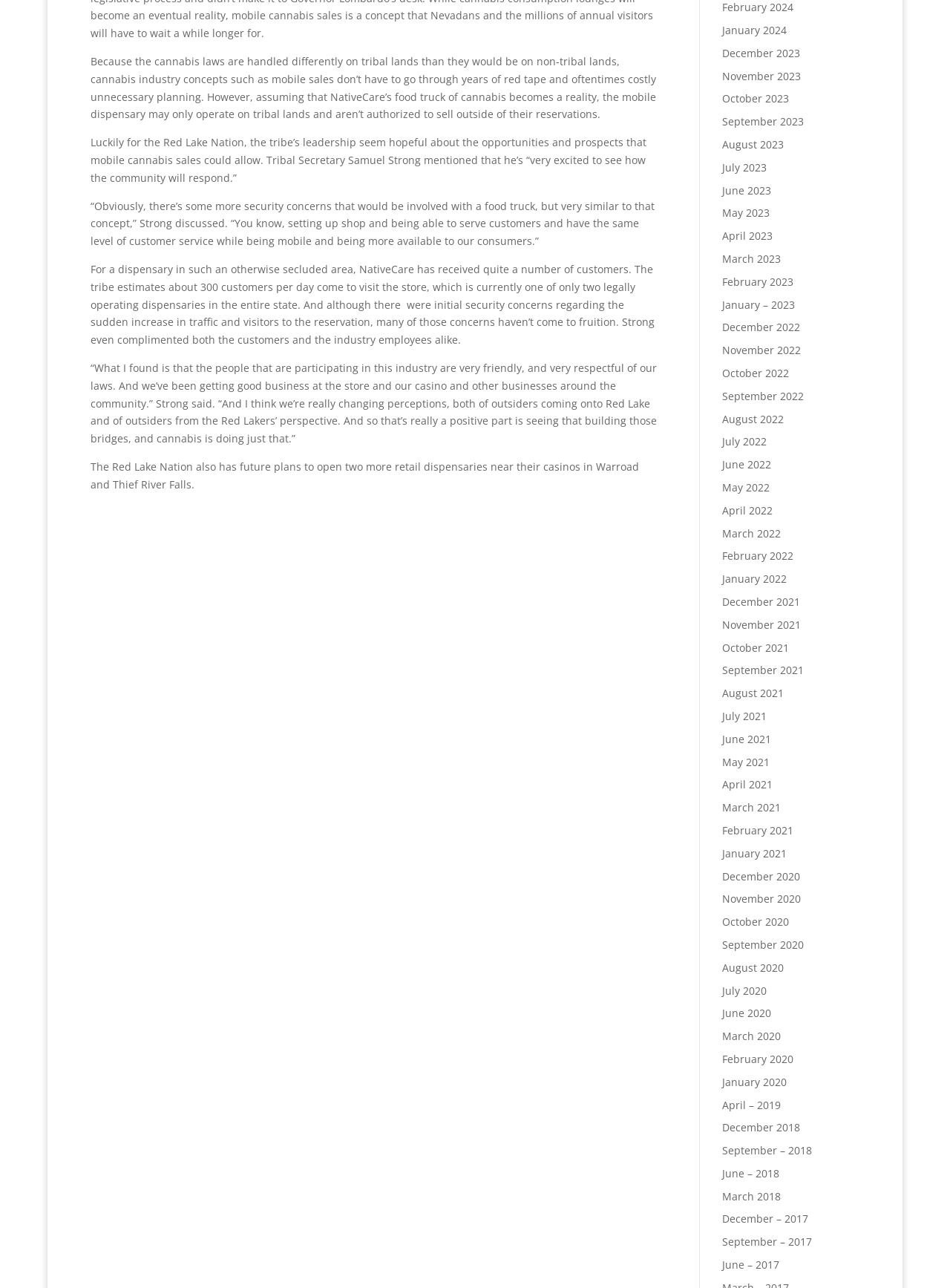Find the bounding box coordinates of the area that needs to be clicked in order to achieve the following instruction: "Open the Red Lake Nation Dispensary iframe". The coordinates should be specified as four float numbers between 0 and 1, i.e., [left, top, right, bottom].

[0.095, 0.391, 0.564, 0.702]